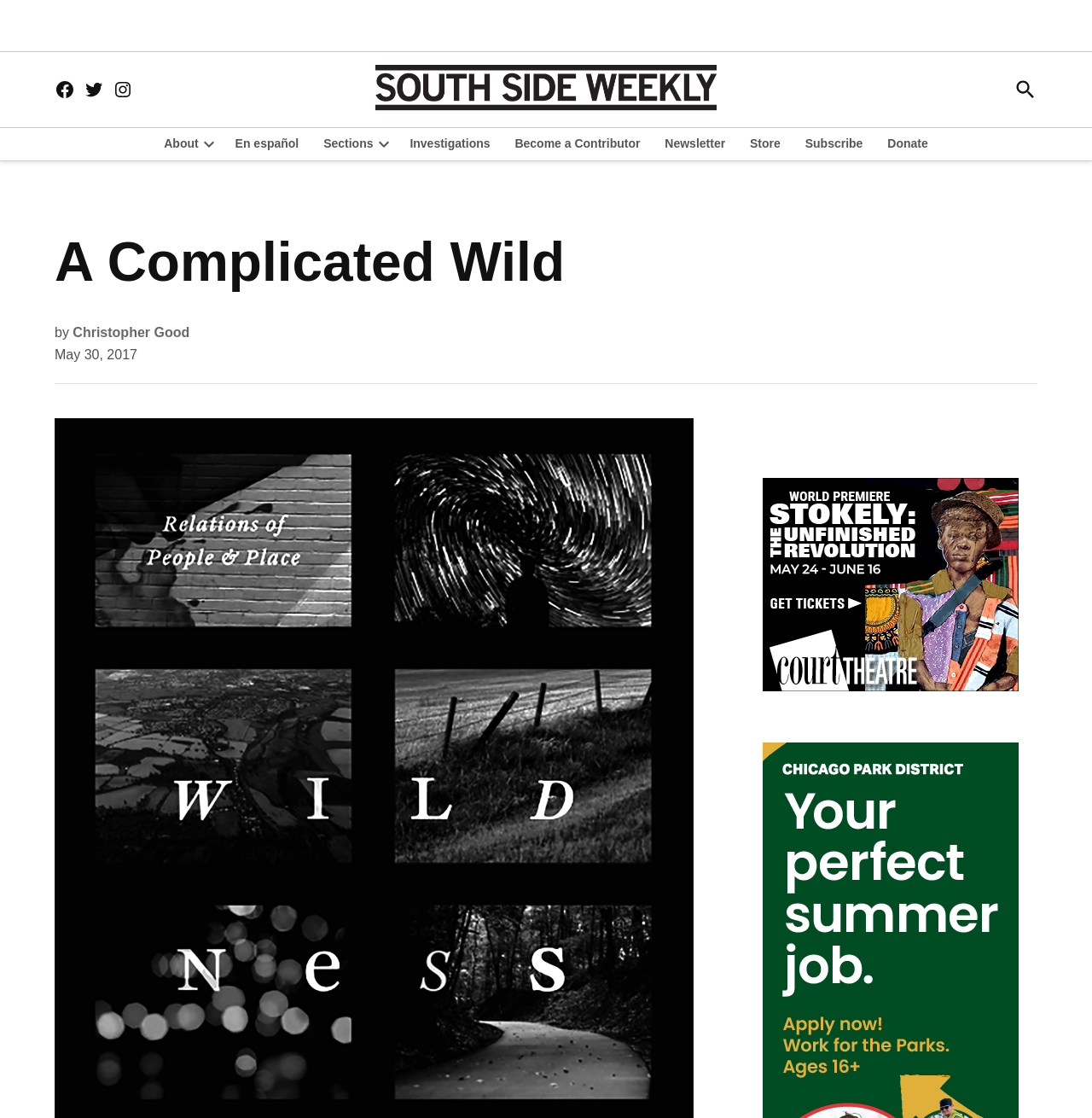Find the bounding box coordinates of the element's region that should be clicked in order to follow the given instruction: "Visit Facebook Page". The coordinates should consist of four float numbers between 0 and 1, i.e., [left, top, right, bottom].

[0.05, 0.071, 0.069, 0.09]